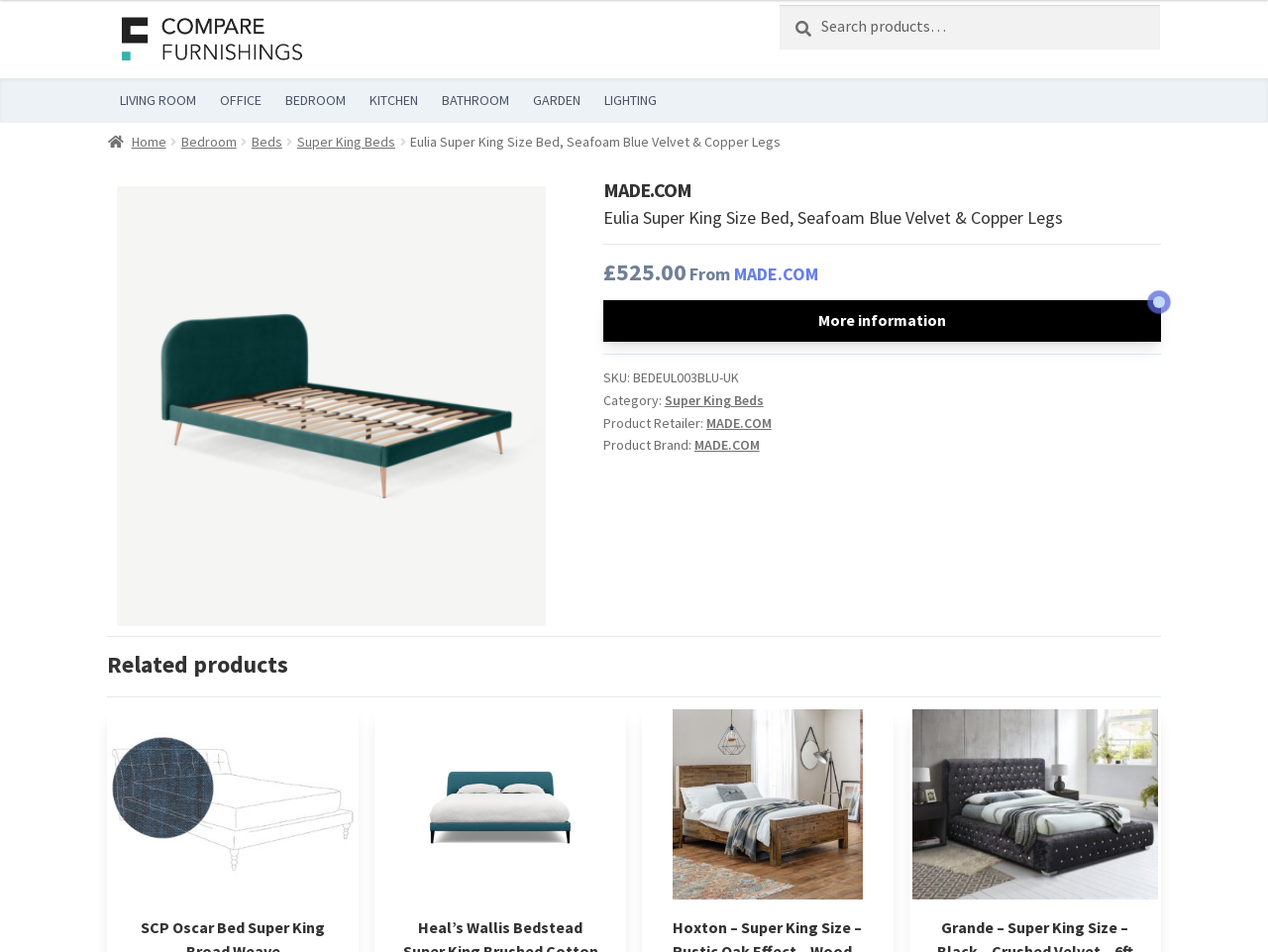Offer a thorough description of the webpage.

This webpage is about a product, specifically the Eulia Super King Size Bed, Seafoam Blue Velvet & Copper Legs. At the top left corner, there is a logo of Compare Furnishings, which is a link. Next to it, there is a search bar with a search button. Below the search bar, there is a primary navigation menu with links to different categories such as LIVING ROOM, OFFICE, BEDROOM, and more.

Below the navigation menu, there is a breadcrumbs navigation section that shows the path from Home to Bedroom to Beds to Super King Beds, and finally to the current product page. The product name, Eulia Super King Size Bed, Seafoam Blue Velvet & Copper Legs, is displayed prominently in this section.

On the left side of the page, there is a large image of the product, which takes up most of the vertical space. Above the image, there is a heading that displays the product name again, followed by the price, £525.00, and information about the retailer, MADE.COM.

Below the image, there are several sections of text that provide more information about the product, including the SKU, category, product retailer, and product brand. There is also a link to more information about the product.

At the bottom of the page, there is a section titled "Related products" that displays four images of similar products, each with a different design and style.